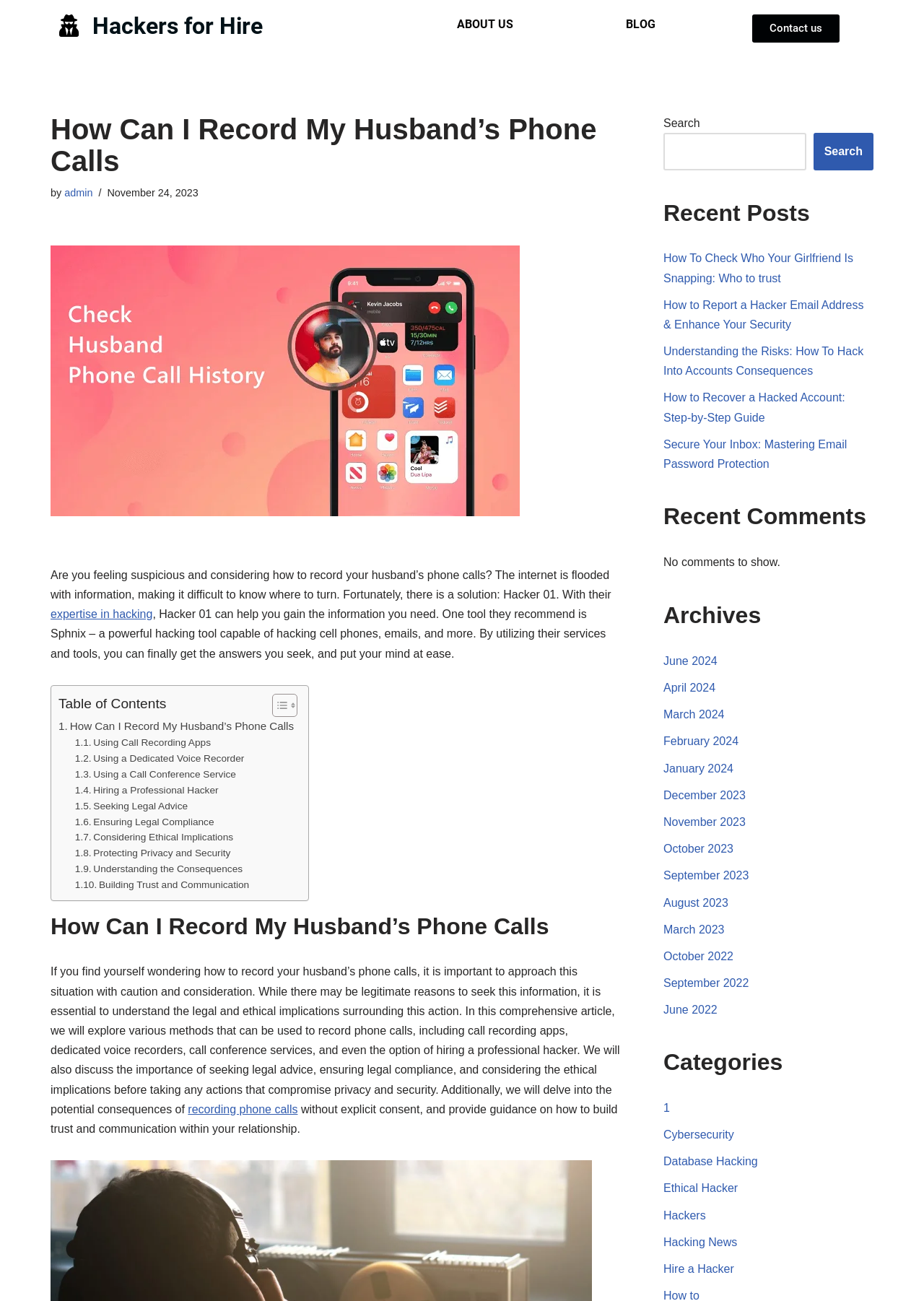Provide a single word or phrase answer to the question: 
What is the main topic of this webpage?

Recording husband's phone calls